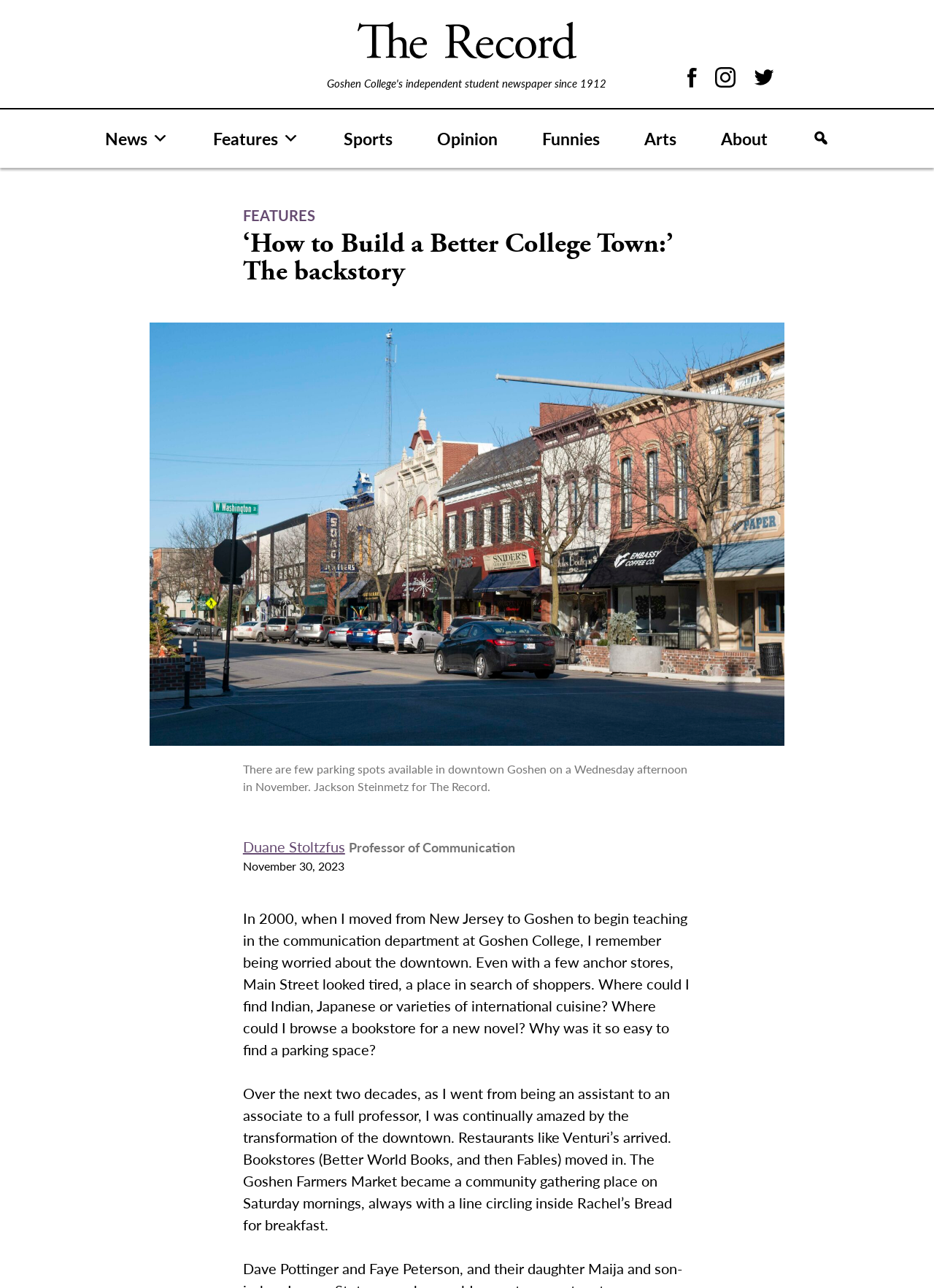What is the name of the professor in the article?
Give a detailed response to the question by analyzing the screenshot.

I found the answer by looking at the text following the link 'Duane Stoltzfus' which is described as 'Professor of Communication'.